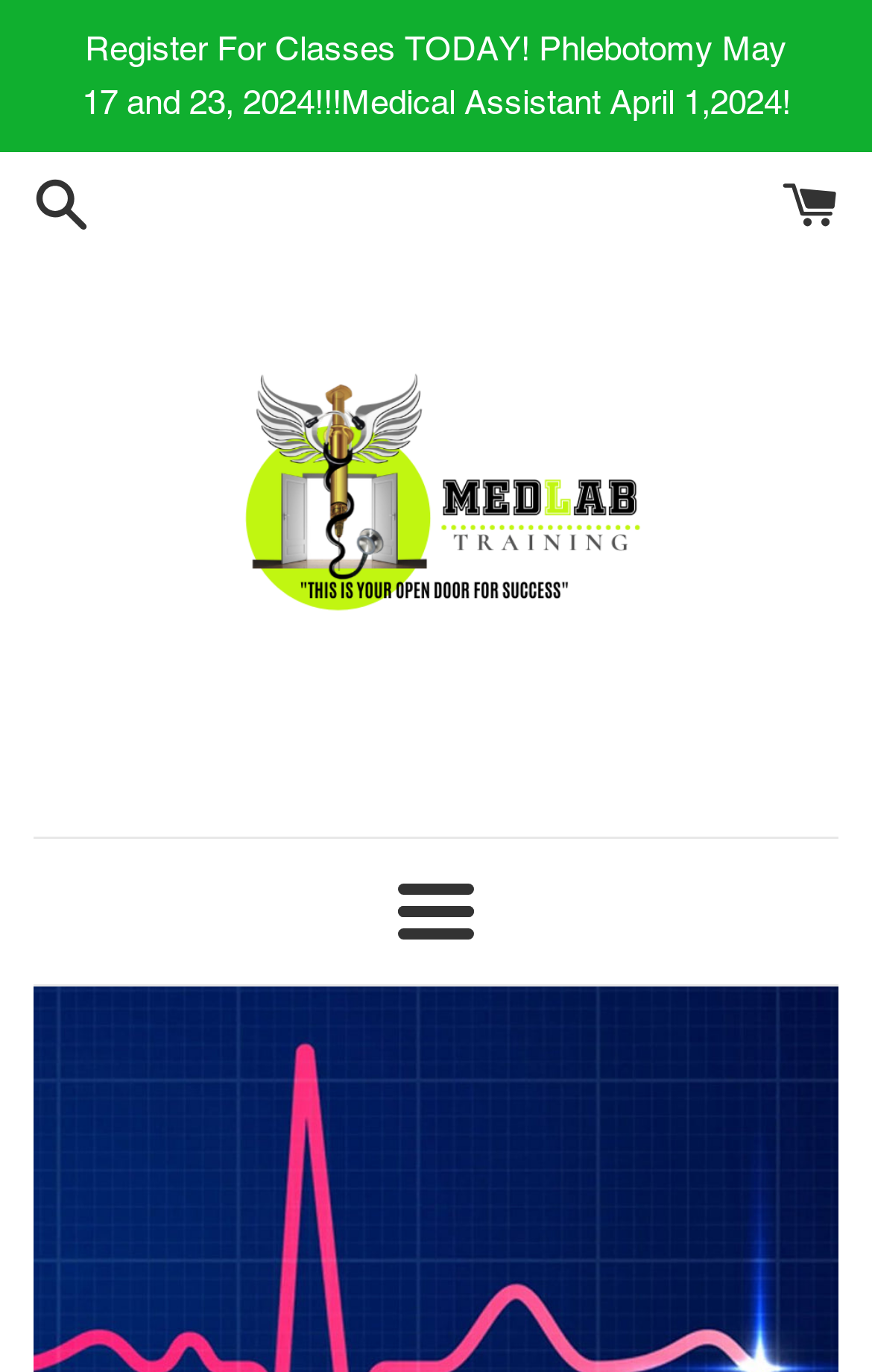Extract the main headline from the webpage and generate its text.

Med Lab Training Center